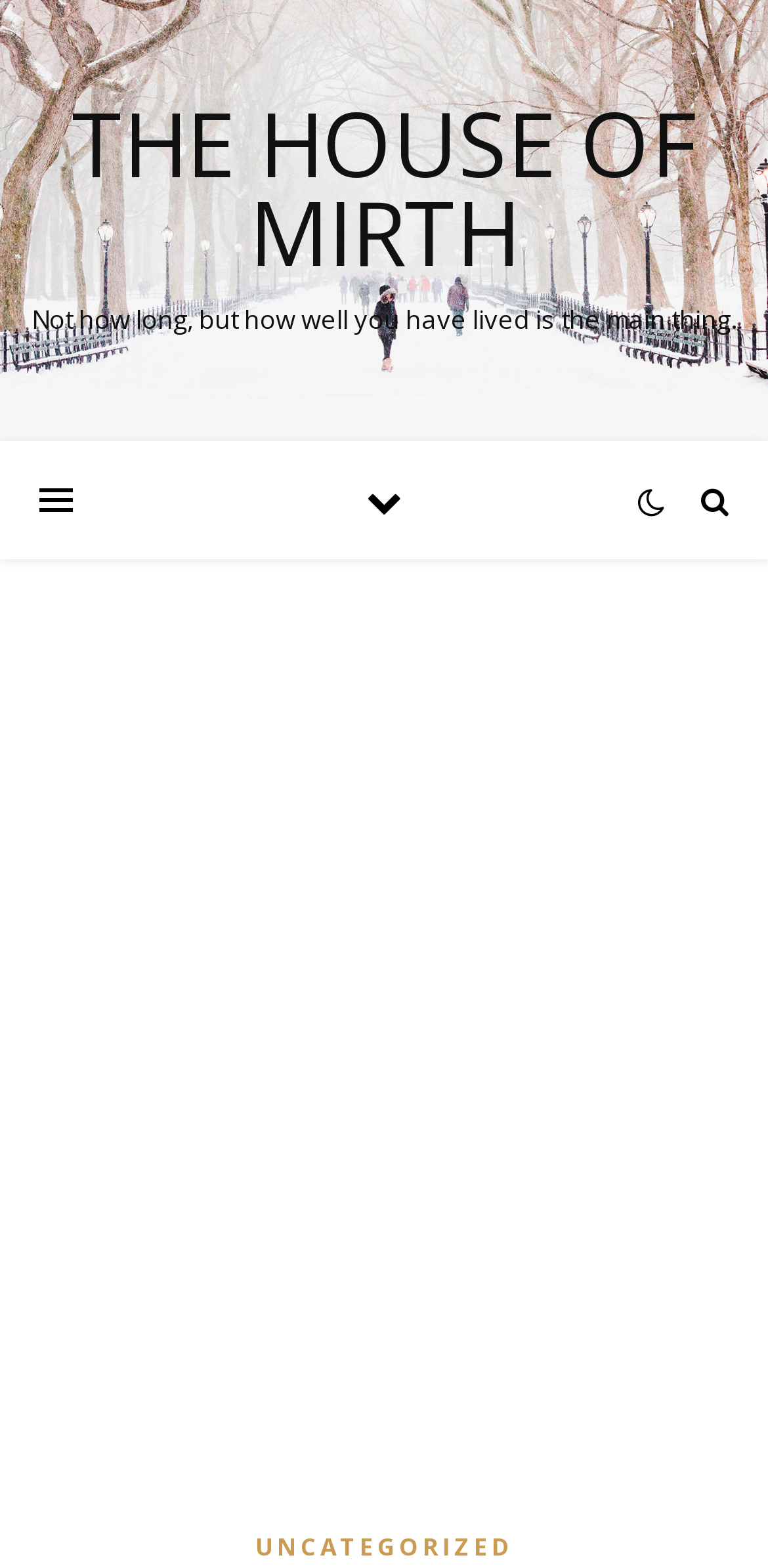Find the bounding box coordinates for the element described here: "The House of Mirth".

[0.0, 0.063, 1.0, 0.176]